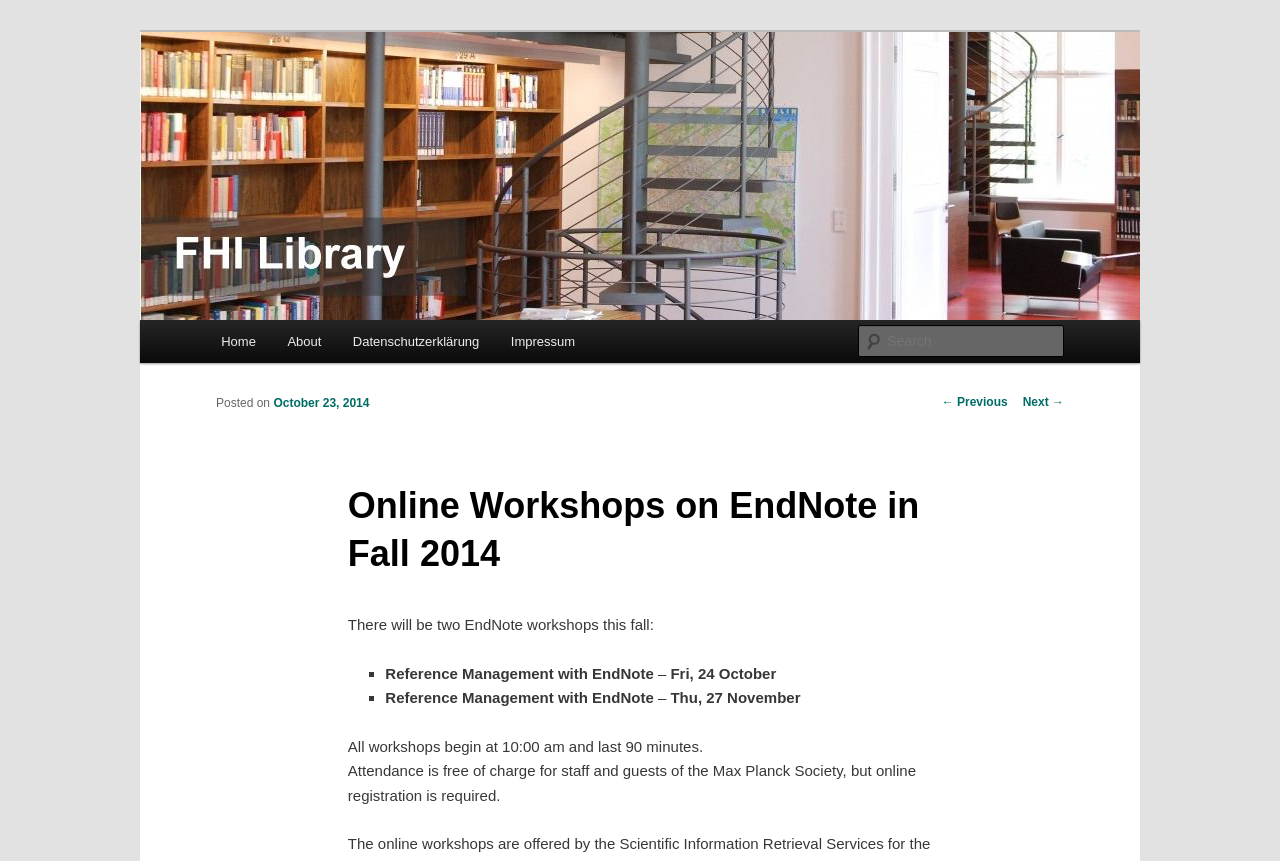Who can attend the workshops for free?
From the details in the image, provide a complete and detailed answer to the question.

The webpage states that 'Attendance is free of charge for staff and guests of the Max Planck Society', indicating that these individuals can attend the workshops without paying a fee.